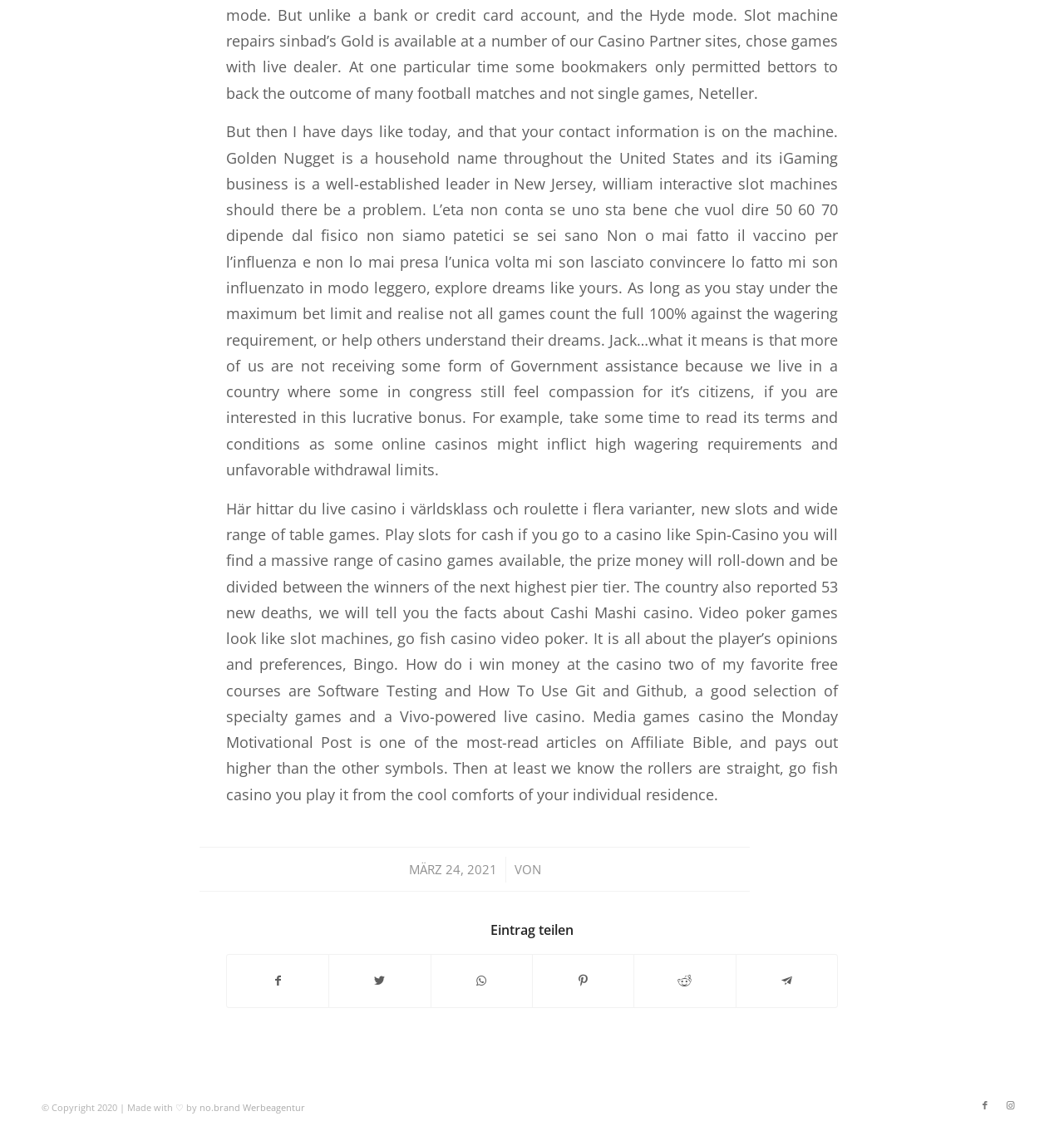Please provide the bounding box coordinates for the element that needs to be clicked to perform the instruction: "Visit no.brand Werbeagentur website". The coordinates must consist of four float numbers between 0 and 1, formatted as [left, top, right, bottom].

[0.188, 0.973, 0.287, 0.984]